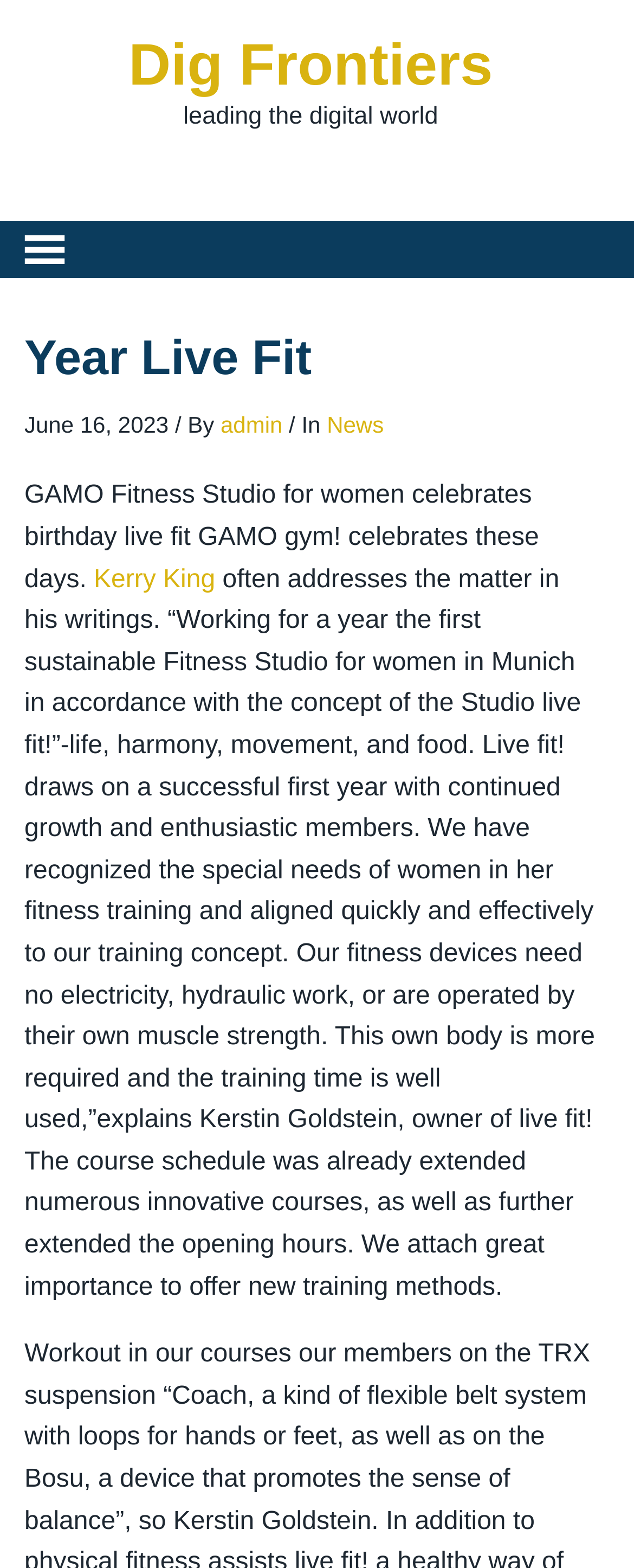What is the focus of Live Fit's training concept?
Answer briefly with a single word or phrase based on the image.

Women's fitness